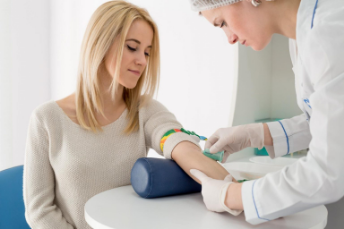What is the healthcare worker wearing?
Using the image provided, answer with just one word or phrase.

White medical coat and gloves